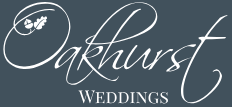What is Oakhurst Farm known for?
Respond to the question with a single word or phrase according to the image.

Picturesque landscapes and romantic settings